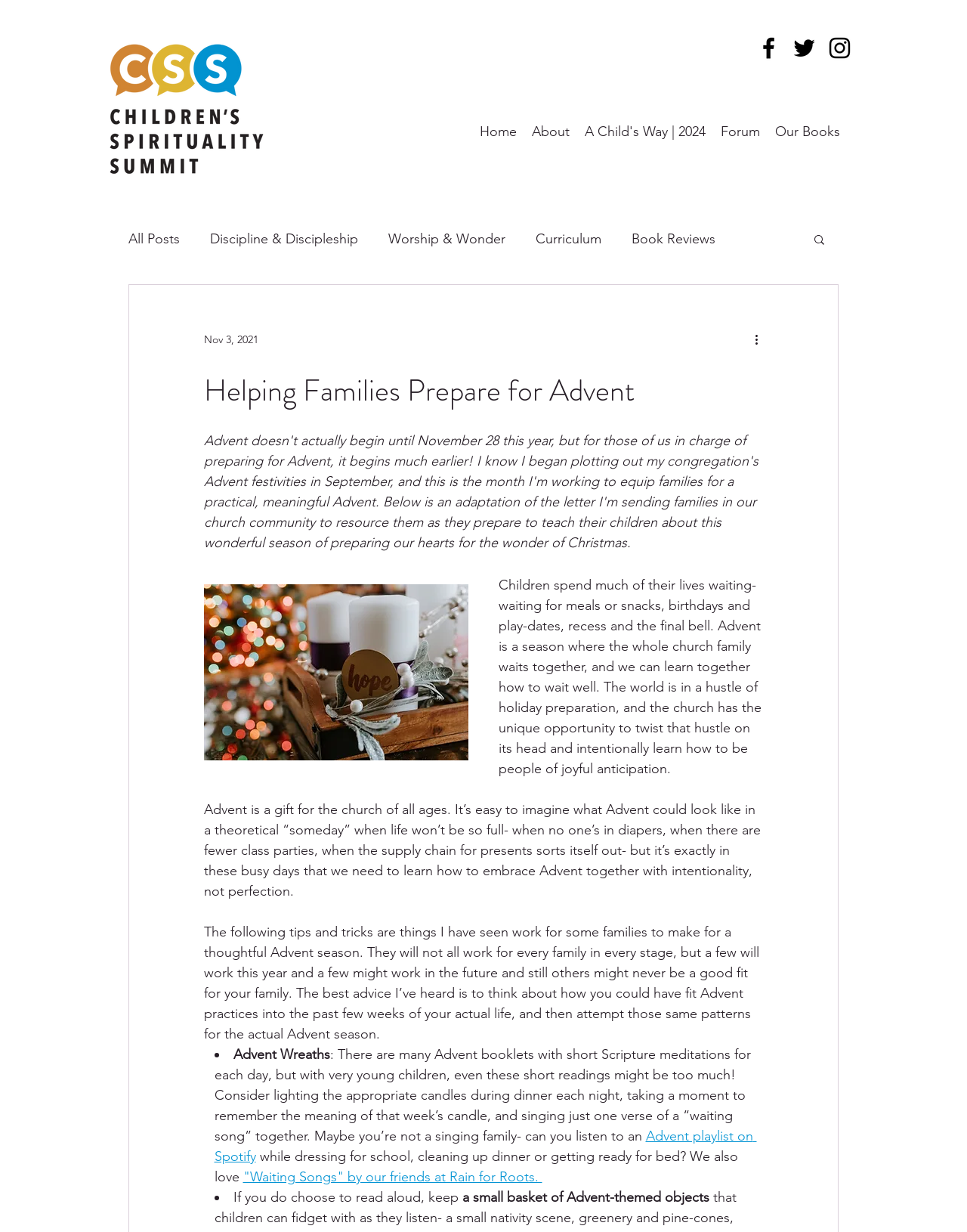Determine the bounding box coordinates of the clickable area required to perform the following instruction: "Read more about 'Advent'". The coordinates should be represented as four float numbers between 0 and 1: [left, top, right, bottom].

[0.398, 0.433, 0.443, 0.446]